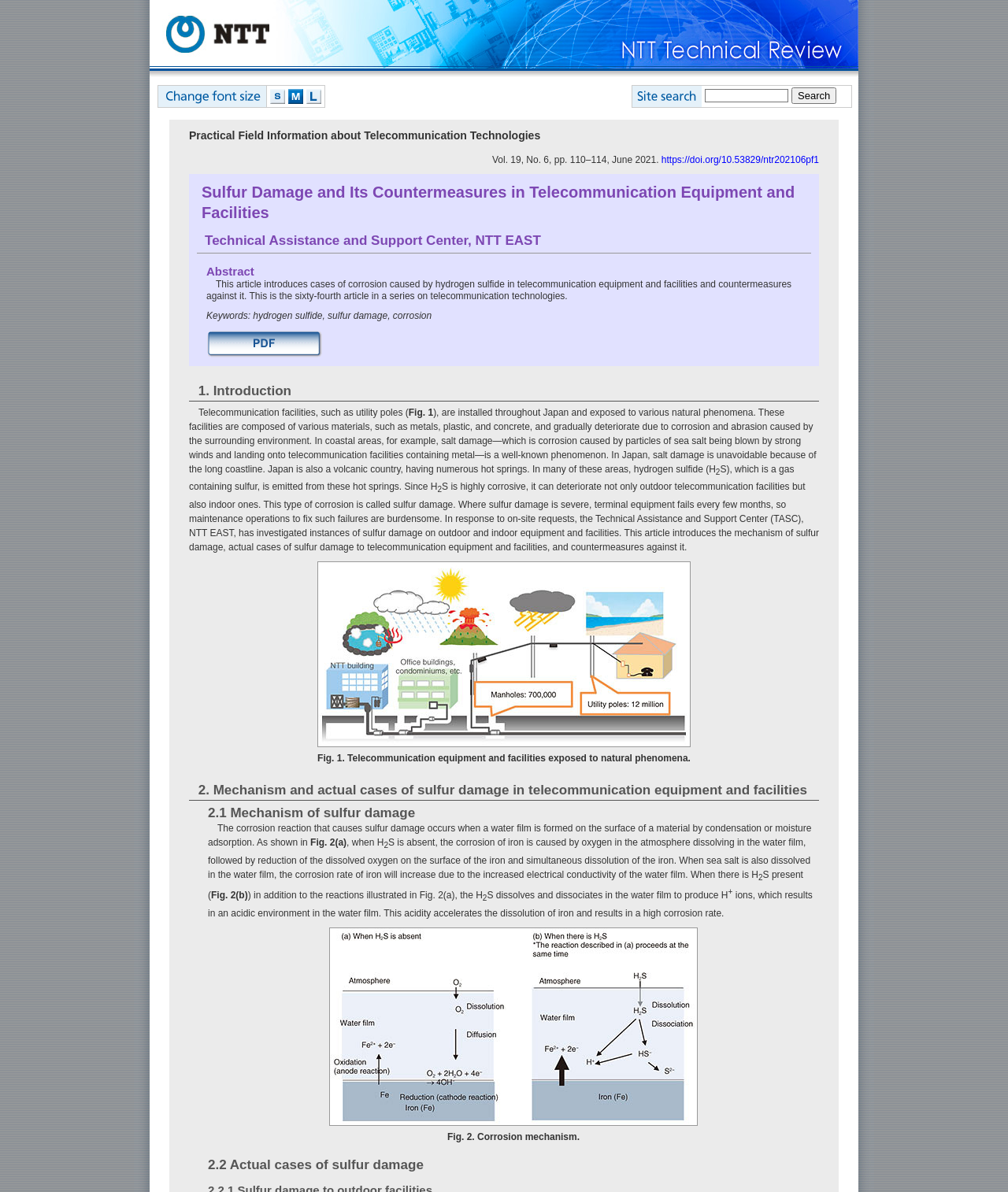Summarize the webpage with a detailed and informative caption.

The webpage is about sulfur damage and its countermeasures in telecommunication equipment and facilities. At the top, there is a search bar with a "Search" button, accompanied by three links labeled "S", "M", and "L". Below this, there is a heading that displays the title of the article, "Sulfur Damage and Its Countermeasures in Telecommunication Equipment and Facilities". 

To the right of the title, there is a link to a DOI (digital object identifier) and a heading that says "Abstract". The abstract is a brief summary of the article, which introduces cases of corrosion caused by hydrogen sulfide in telecommunication equipment and facilities and countermeasures against it. 

Below the abstract, there are keywords related to the article, including "hydrogen sulfide", "sulfur damage", and "corrosion". Next to the keywords, there is a link to a PDF version of the article, accompanied by a small PDF icon.

The main content of the article is divided into sections, including "1. Introduction", "2. Mechanism and actual cases of sulfur damage in telecommunication equipment and facilities", and so on. Each section has a heading and contains several paragraphs of text, with some including figures and images. The text discusses the corrosion caused by hydrogen sulfide, the mechanism of sulfur damage, and actual cases of sulfur damage to telecommunication equipment and facilities.